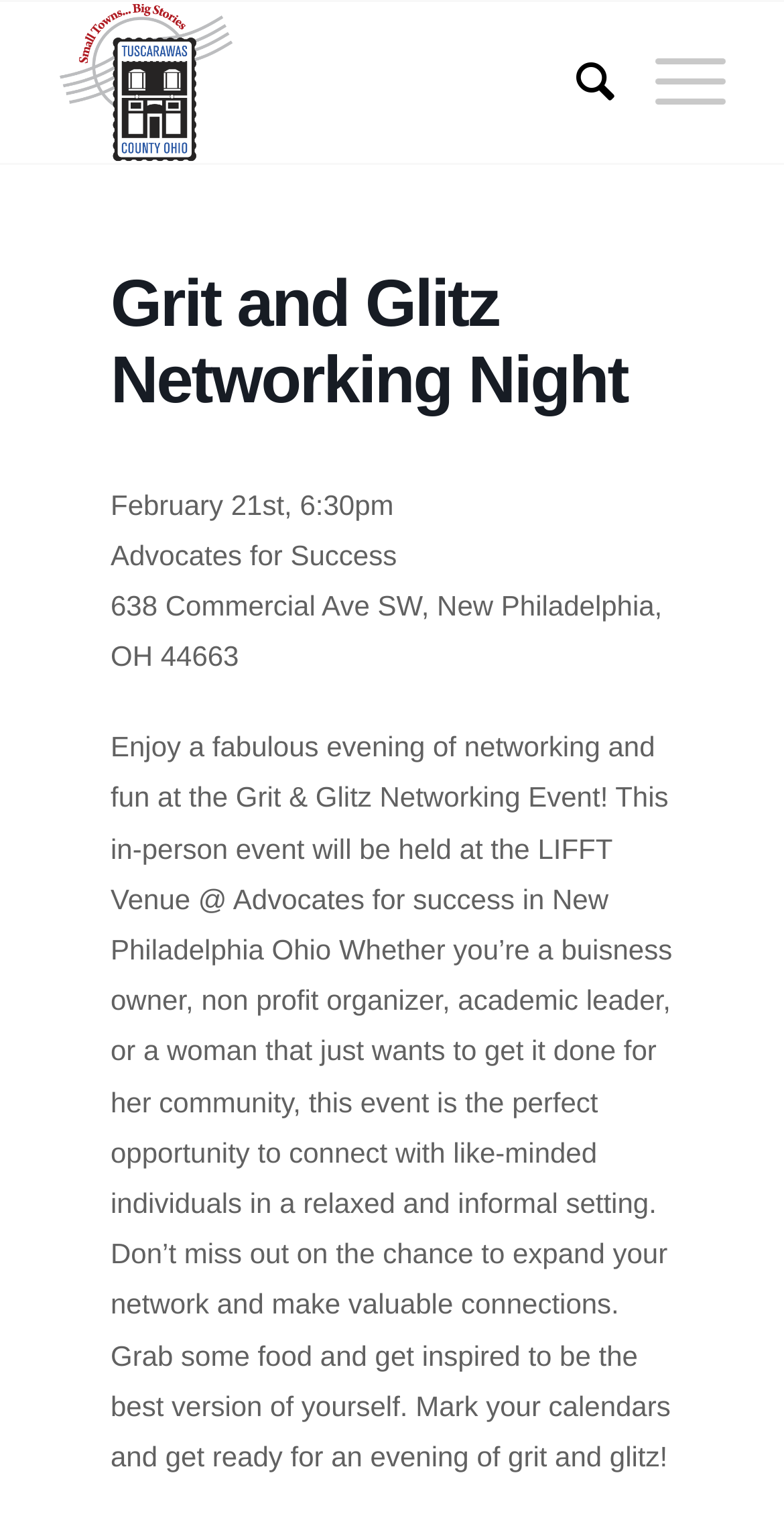What is the address of the event location?
Provide an in-depth answer to the question, covering all aspects.

I found the address of the event location by reading the text '638 Commercial Ave SW, New Philadelphia, OH 44663' which is located below the main heading of the webpage.